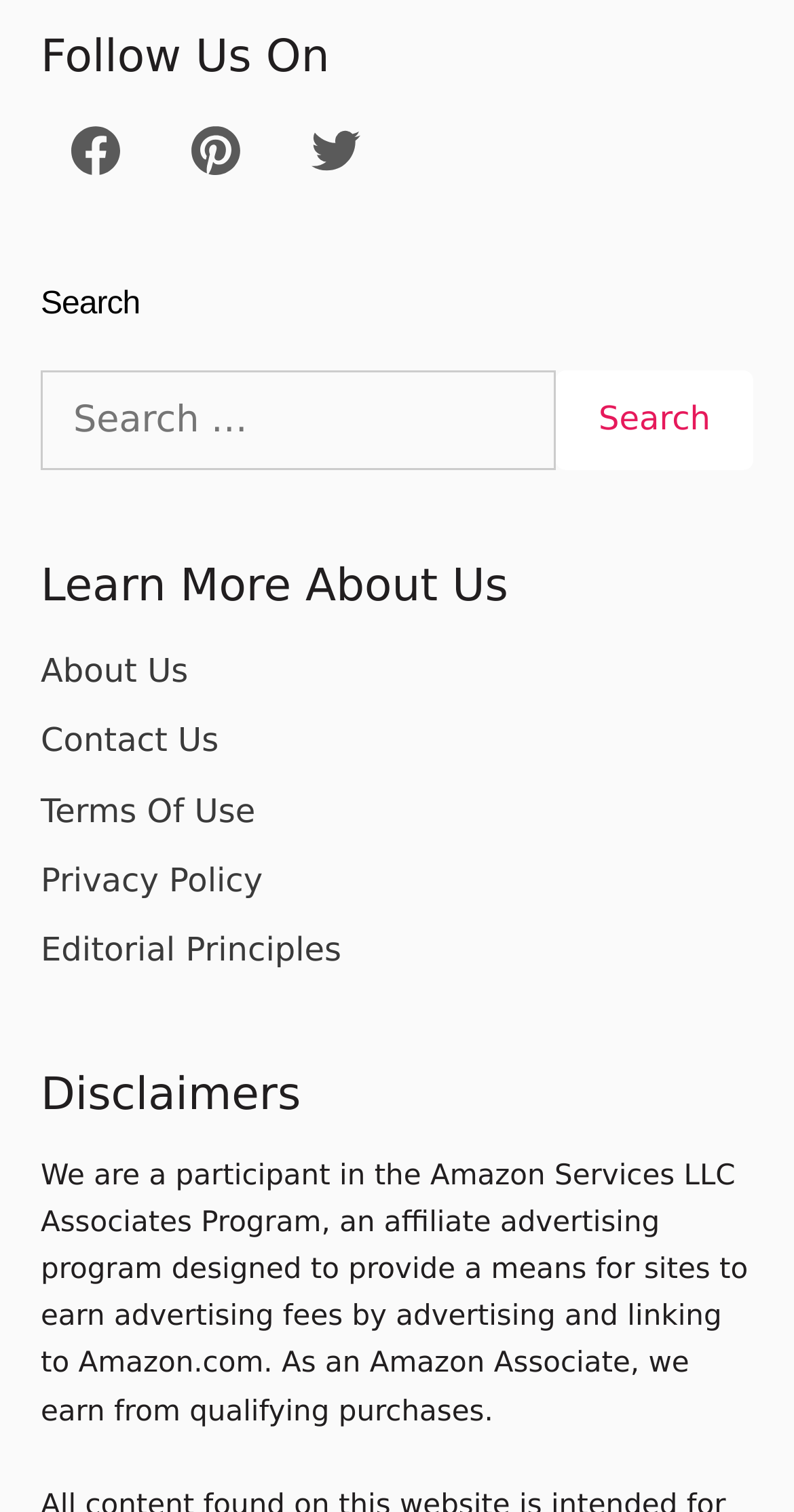Locate the bounding box coordinates of the clickable part needed for the task: "Contact us".

[0.051, 0.477, 0.275, 0.502]